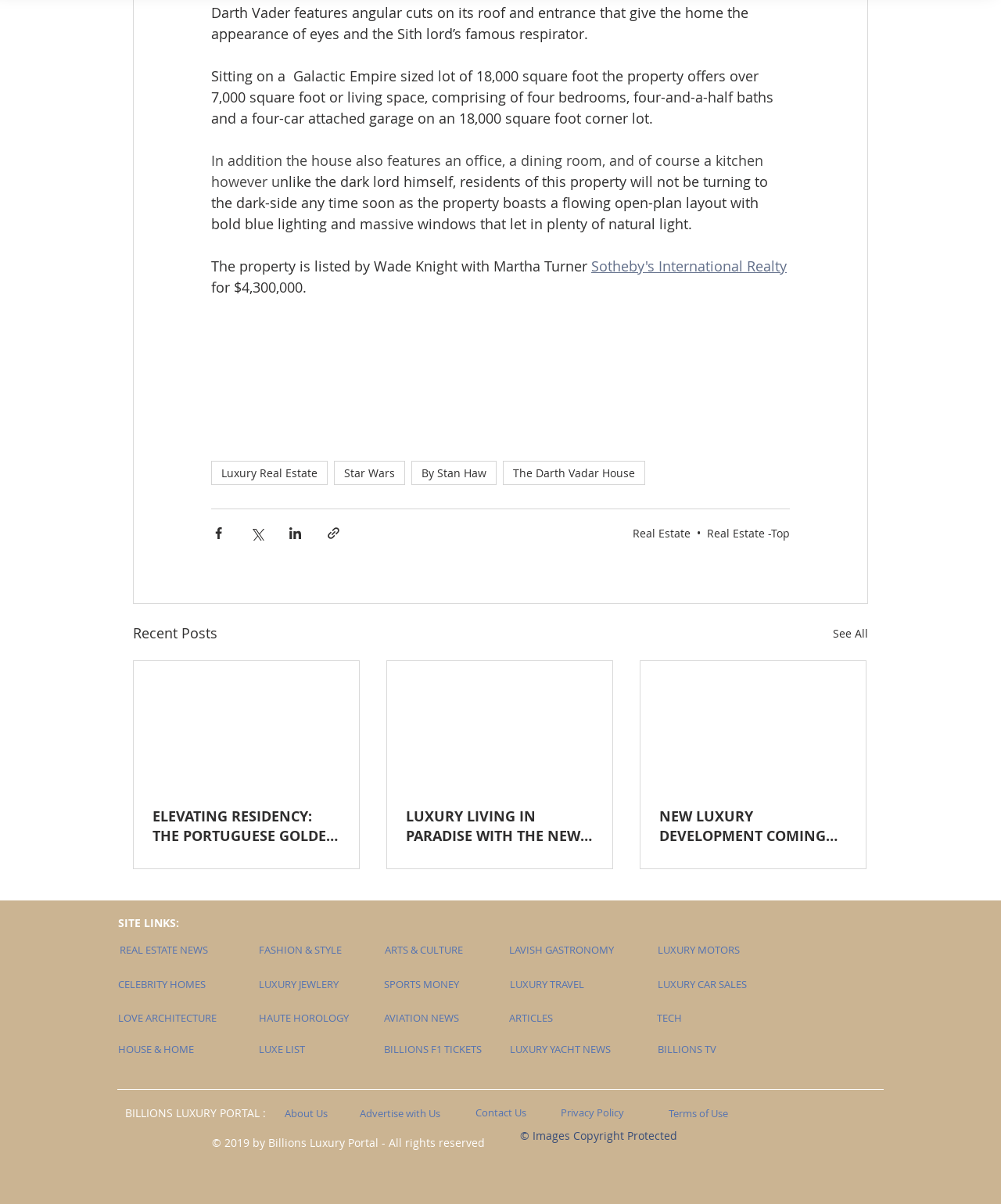Locate the bounding box coordinates of the segment that needs to be clicked to meet this instruction: "Visit the 'Sotheby's International Realty' website".

[0.591, 0.213, 0.786, 0.229]